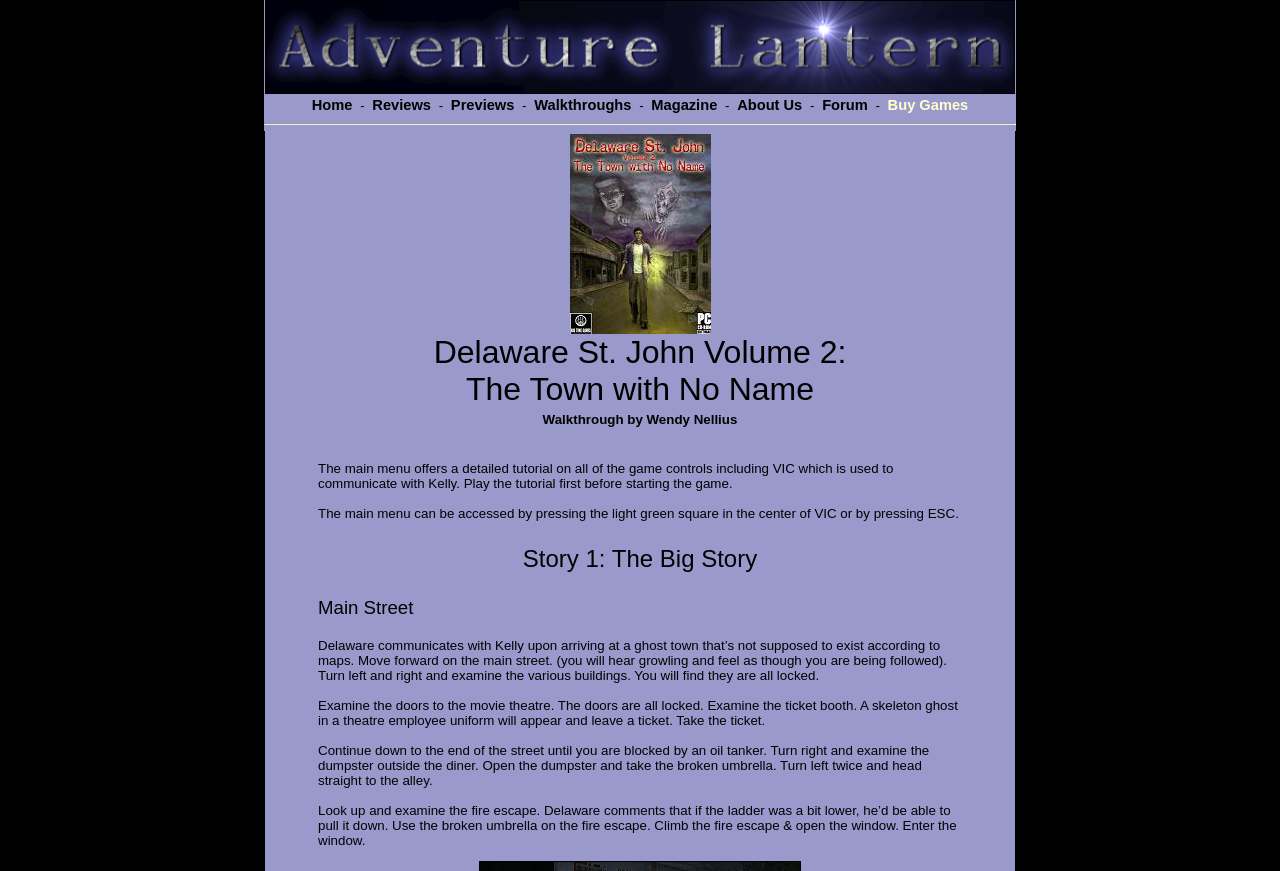What is the name of the author of the walkthrough?
Using the image as a reference, answer the question with a short word or phrase.

Wendy Nellius